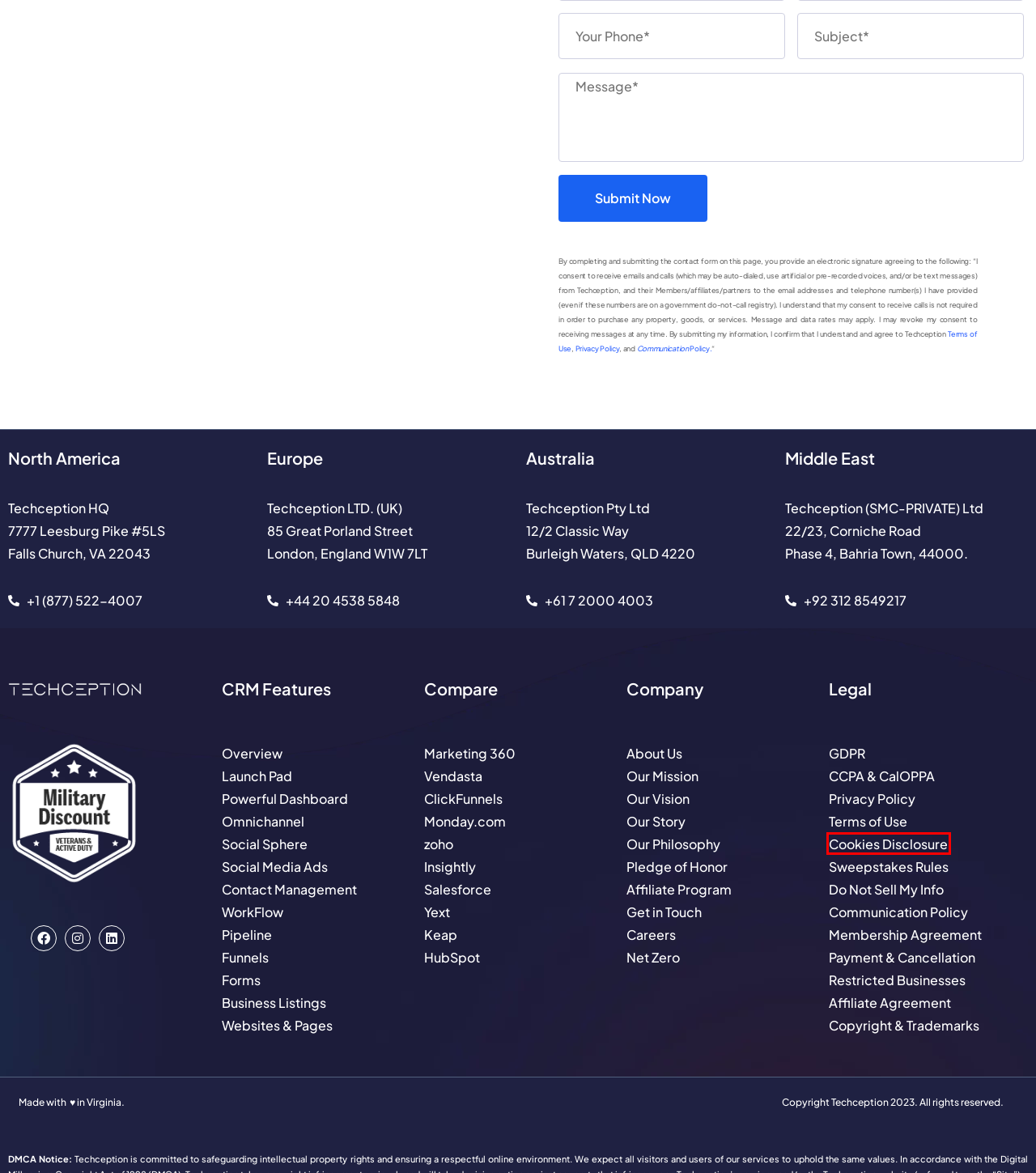Please examine the screenshot provided, which contains a red bounding box around a UI element. Select the webpage description that most accurately describes the new page displayed after clicking the highlighted element. Here are the candidates:
A. Sweepstake - Techception
B. Our Philosophy - Techception
C. Payment & Cancellation Policy - Techception
D. Techception VS Zoho - Techception
E. Cookies Disclosure - Techception
F. Techception VS Monday.com - Techception
G. terms of use - Techception
H. CCPA & CalOPPA - Techception

E